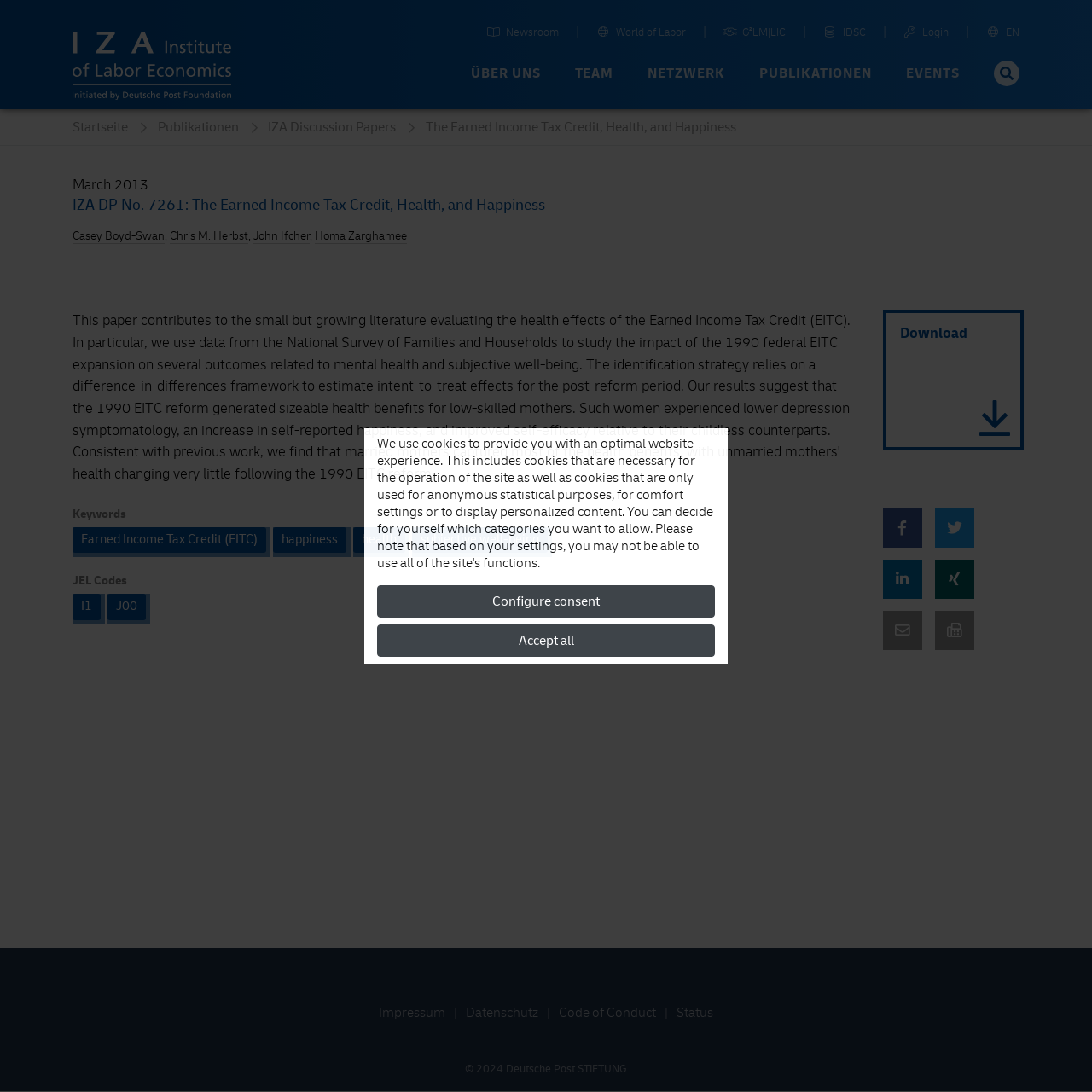Please indicate the bounding box coordinates for the clickable area to complete the following task: "View publication details". The coordinates should be specified as four float numbers between 0 and 1, i.e., [left, top, right, bottom].

[0.389, 0.109, 0.674, 0.124]